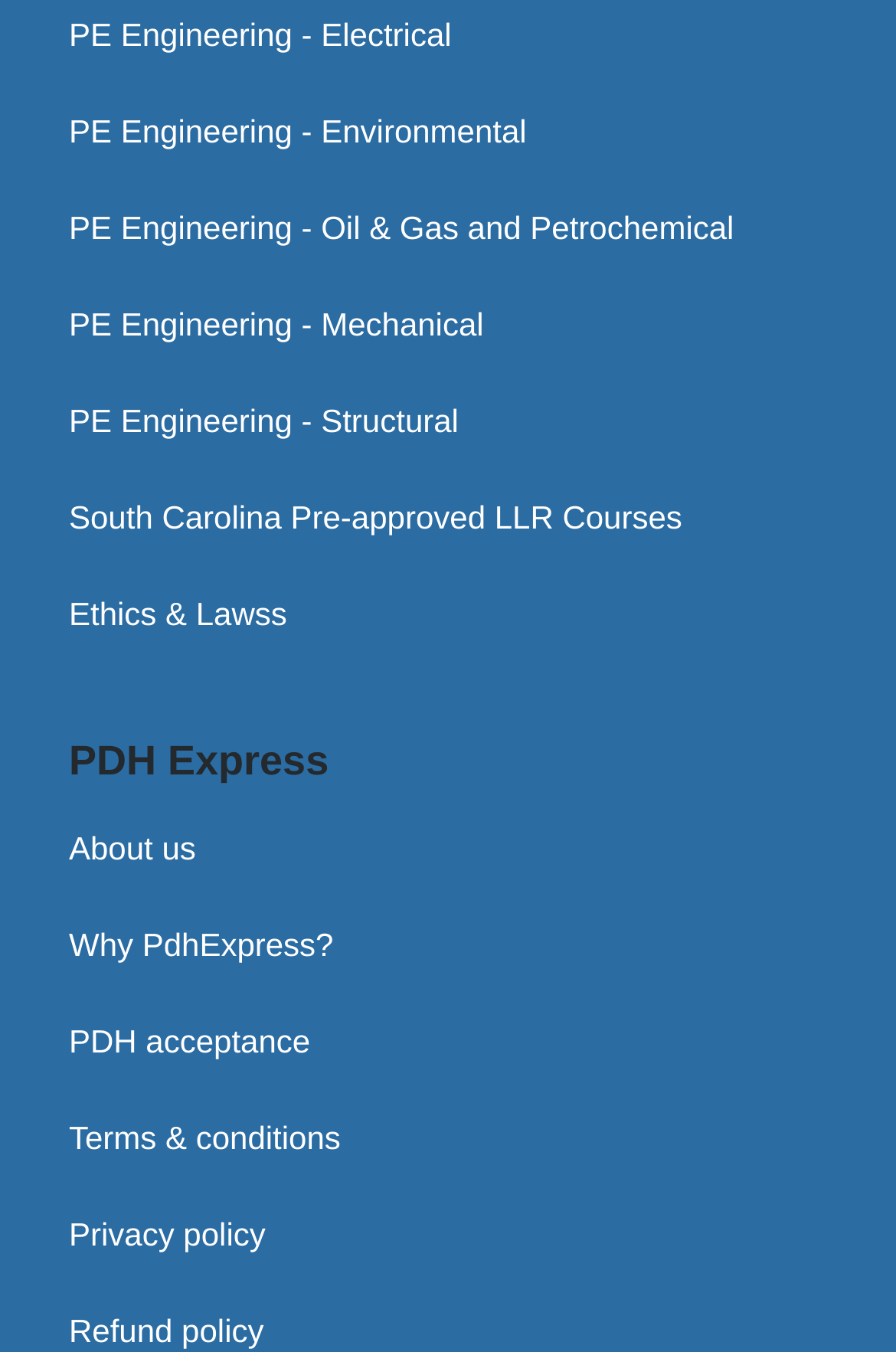Please find the bounding box coordinates of the element that needs to be clicked to perform the following instruction: "go to Swedish website". The bounding box coordinates should be four float numbers between 0 and 1, represented as [left, top, right, bottom].

None